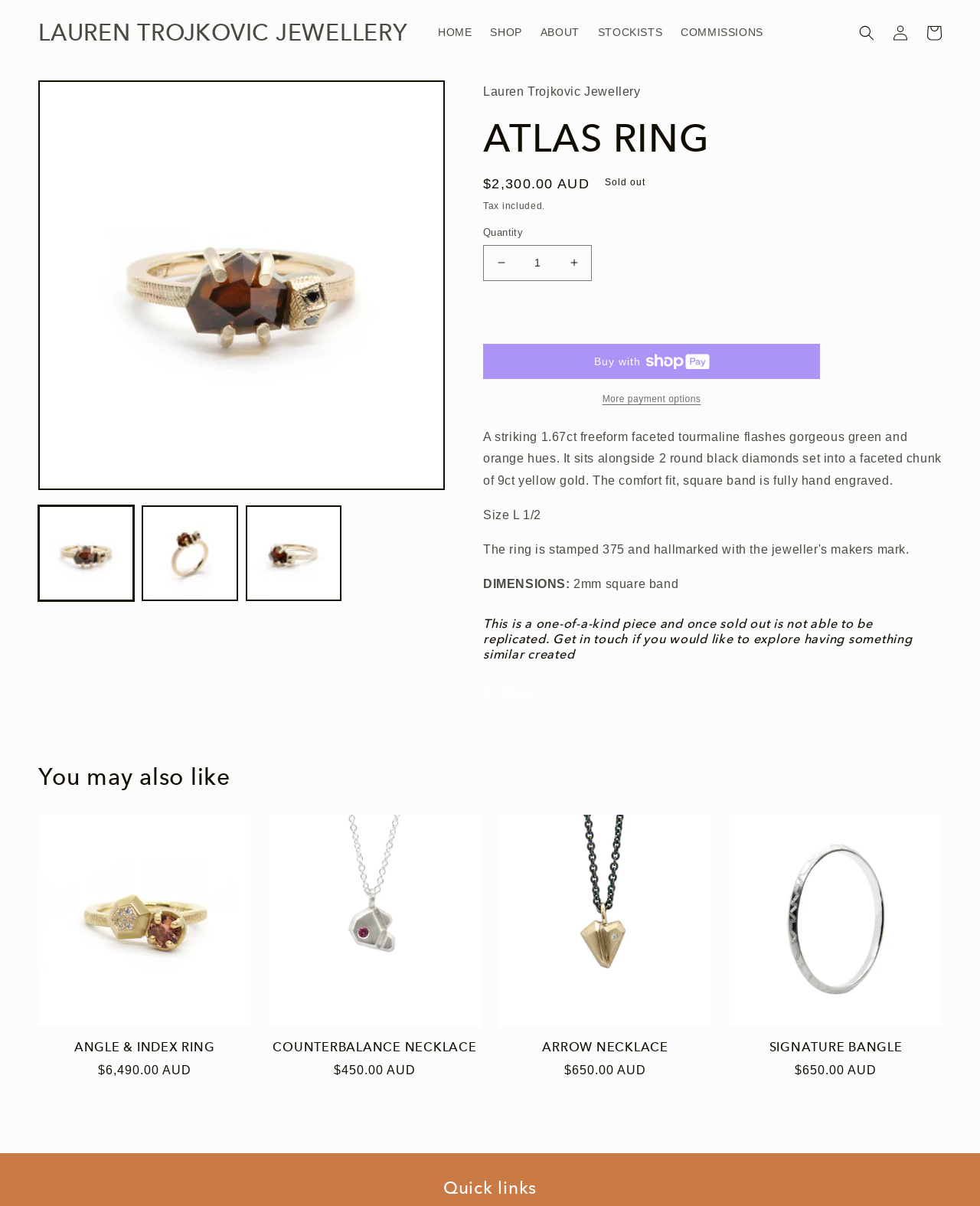Could you determine the bounding box coordinates of the clickable element to complete the instruction: "View product information of 'ATLAS RING'"? Provide the coordinates as four float numbers between 0 and 1, i.e., [left, top, right, bottom].

[0.493, 0.094, 0.961, 0.134]